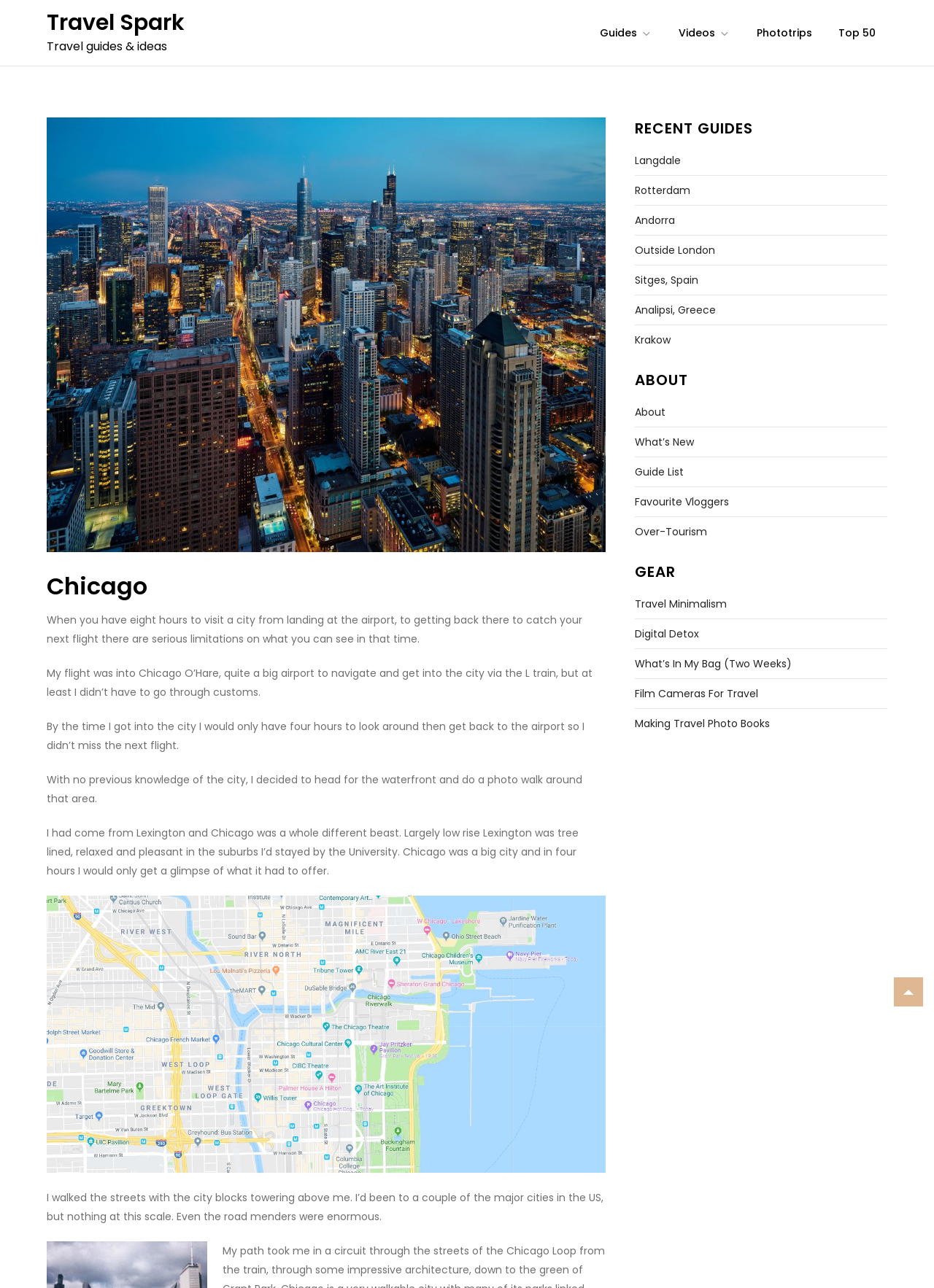Pinpoint the bounding box coordinates of the element that must be clicked to accomplish the following instruction: "Read the article about Chicago". The coordinates should be in the format of four float numbers between 0 and 1, i.e., [left, top, right, bottom].

[0.05, 0.476, 0.623, 0.502]